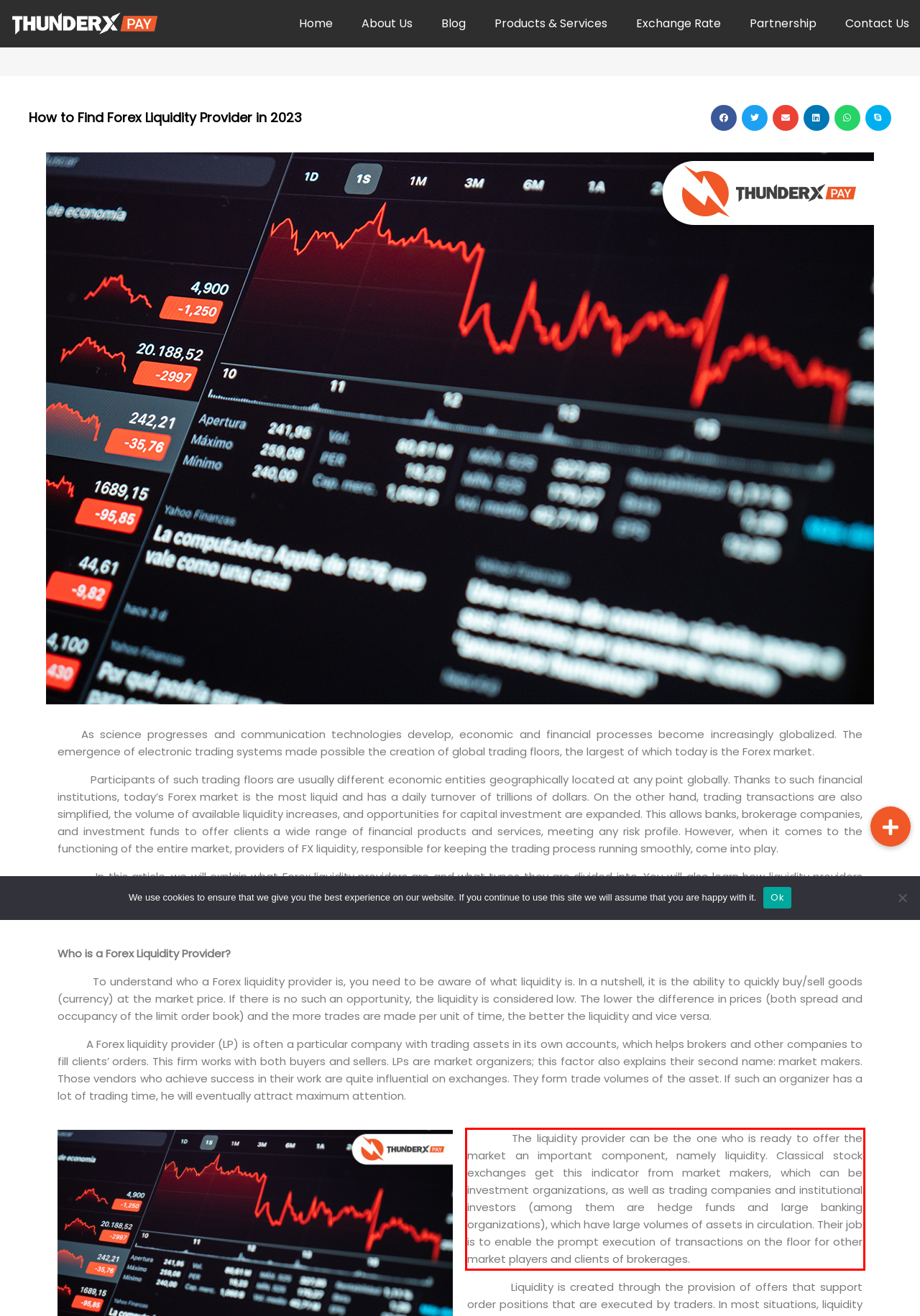With the given screenshot of a webpage, locate the red rectangle bounding box and extract the text content using OCR.

The liquidity provider can be the one who is ready to offer the market an important component, namely liquidity. Classical stock exchanges get this indicator from market makers, which can be investment organizations, as well as trading companies and institutional investors (among them are hedge funds and large banking organizations), which have large volumes of assets in circulation. Their job is to enable the prompt execution of transactions on the floor for other market players and clients of brokerages.